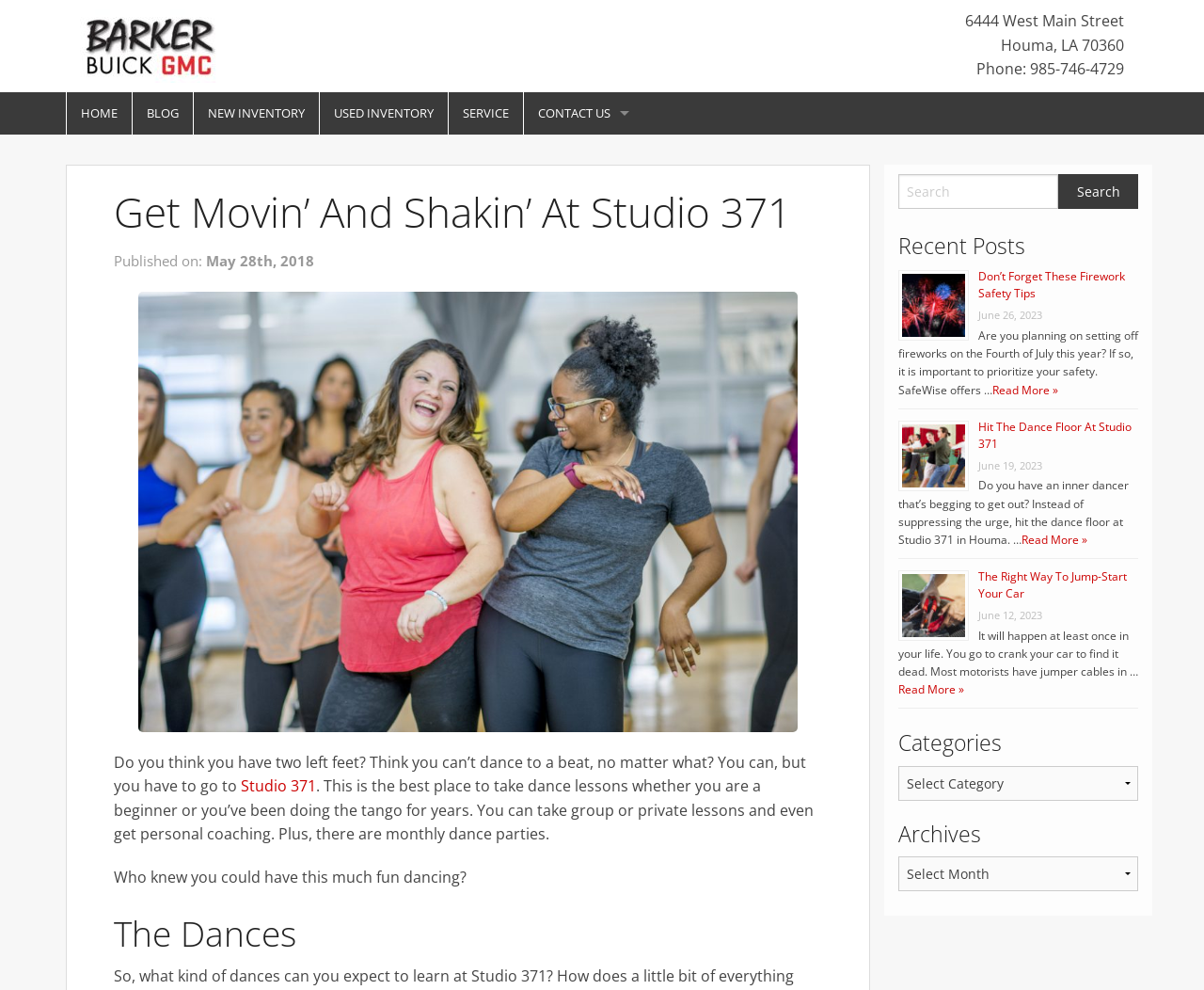Find the bounding box coordinates of the area that needs to be clicked in order to achieve the following instruction: "Search for something". The coordinates should be specified as four float numbers between 0 and 1, i.e., [left, top, right, bottom].

[0.746, 0.176, 0.879, 0.211]